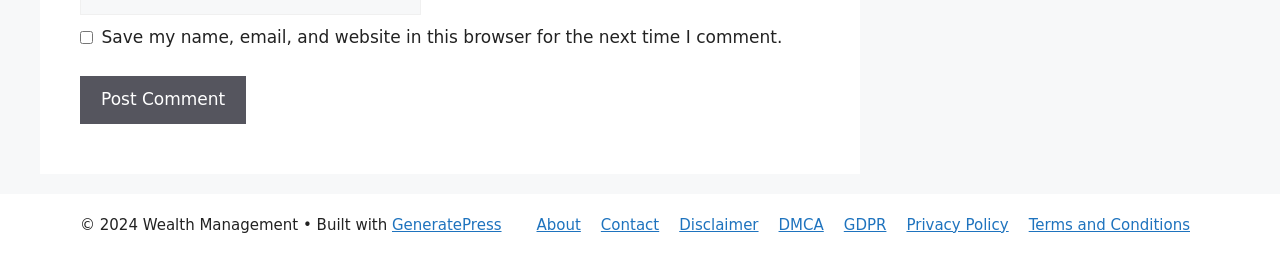Can you look at the image and give a comprehensive answer to the question:
What is the copyright year of the website?

The copyright information is located at the bottom of the webpage, which states '© 2024 Wealth Management'. This indicates that the copyright year of the website is 2024.